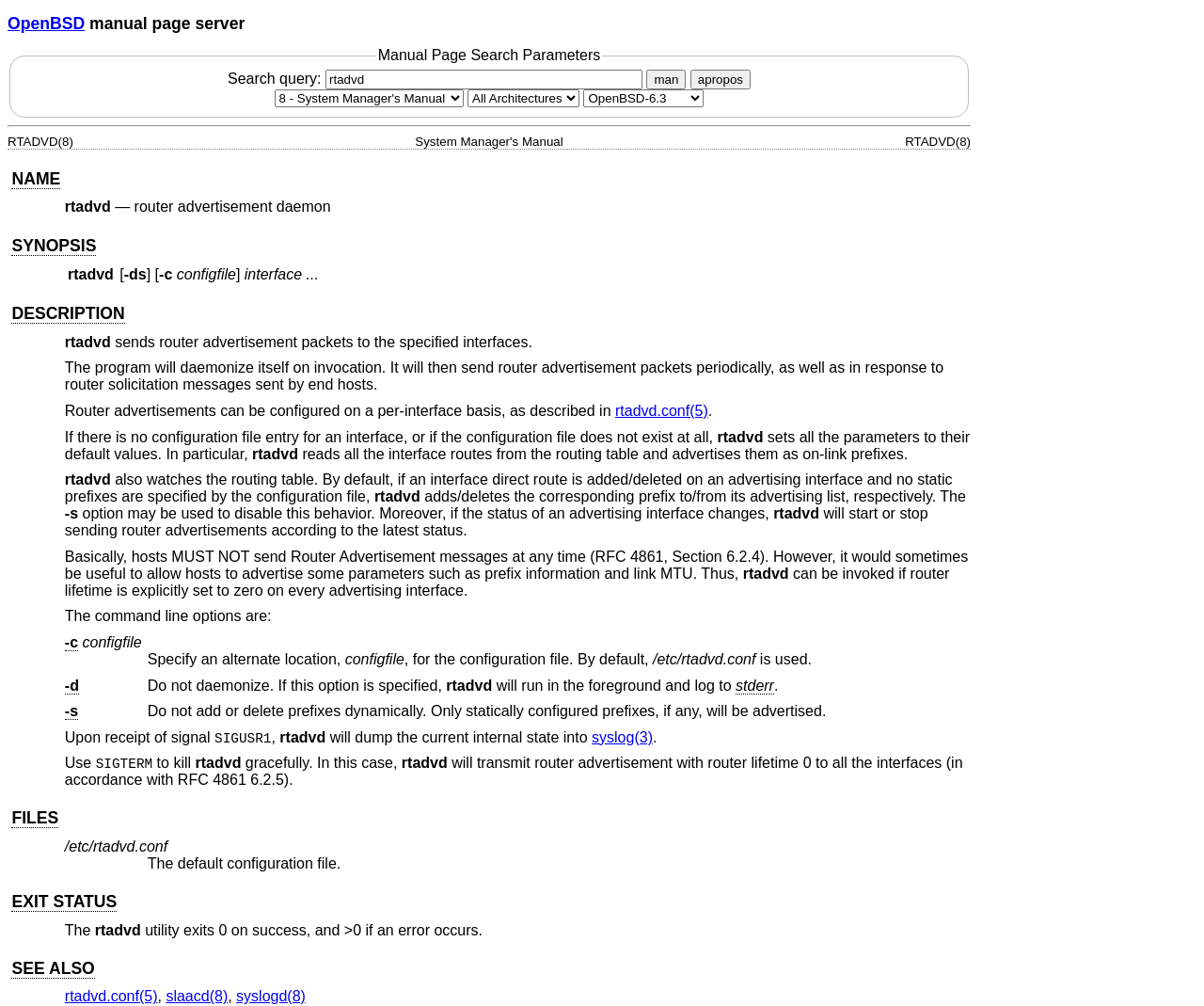Identify the bounding box coordinates of the region I need to click to complete this instruction: "View the SYNOPSIS section".

[0.01, 0.234, 0.806, 0.254]